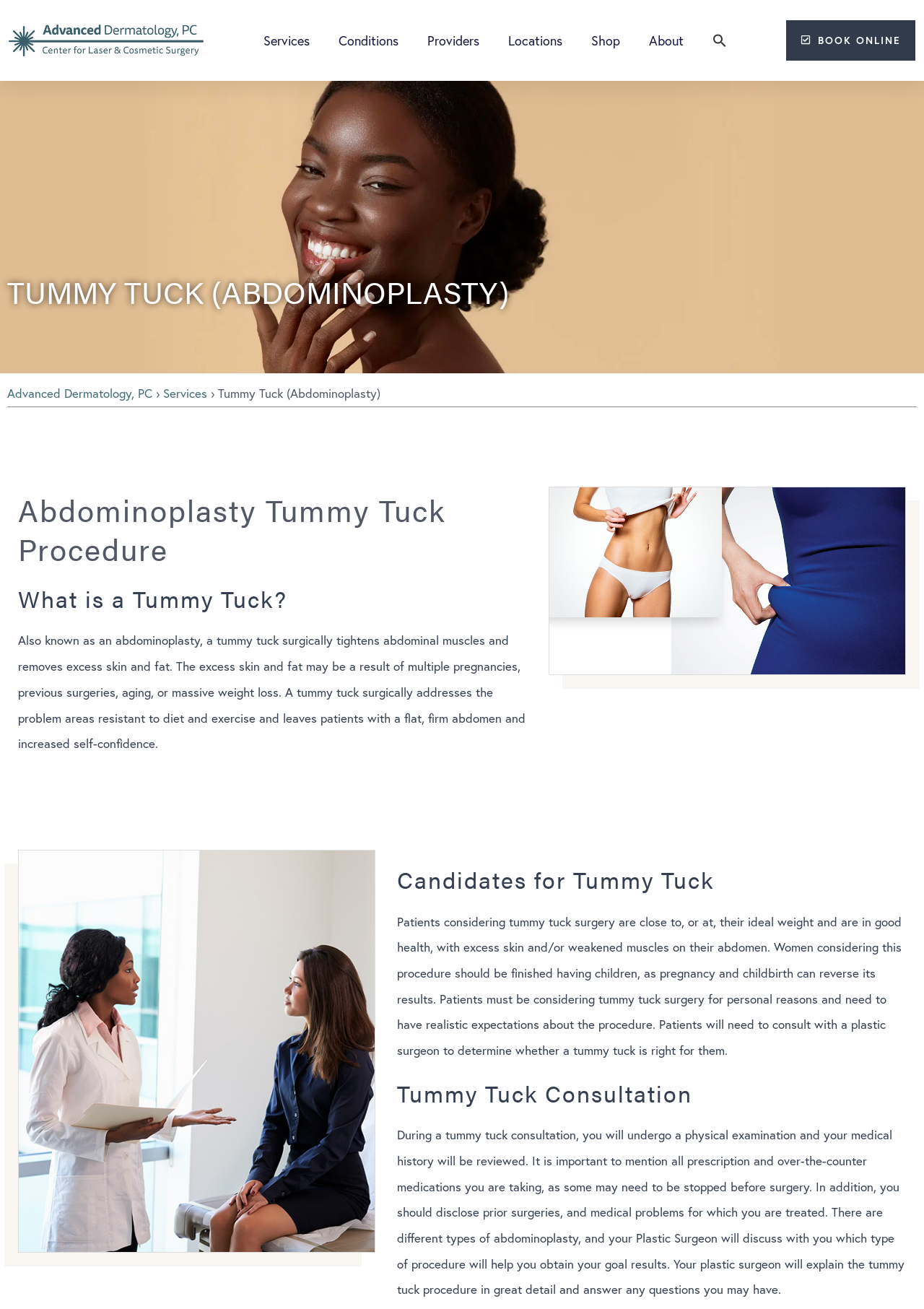Can you find the bounding box coordinates for the element to click on to achieve the instruction: "Enter your inquiry details in the text box"?

None